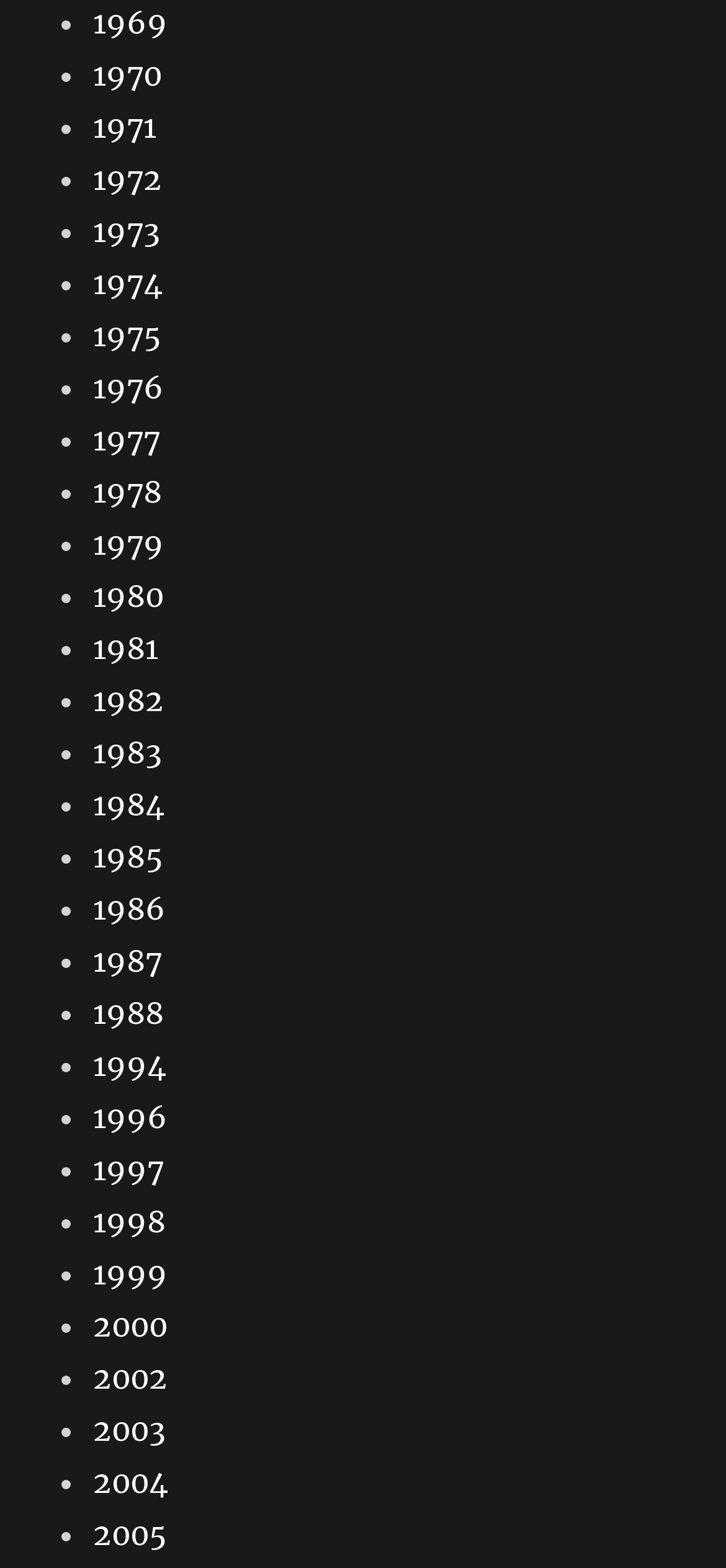From the element description: "2000", extract the bounding box coordinates of the UI element. The coordinates should be expressed as four float numbers between 0 and 1, in the order [left, top, right, bottom].

[0.128, 0.833, 0.231, 0.857]